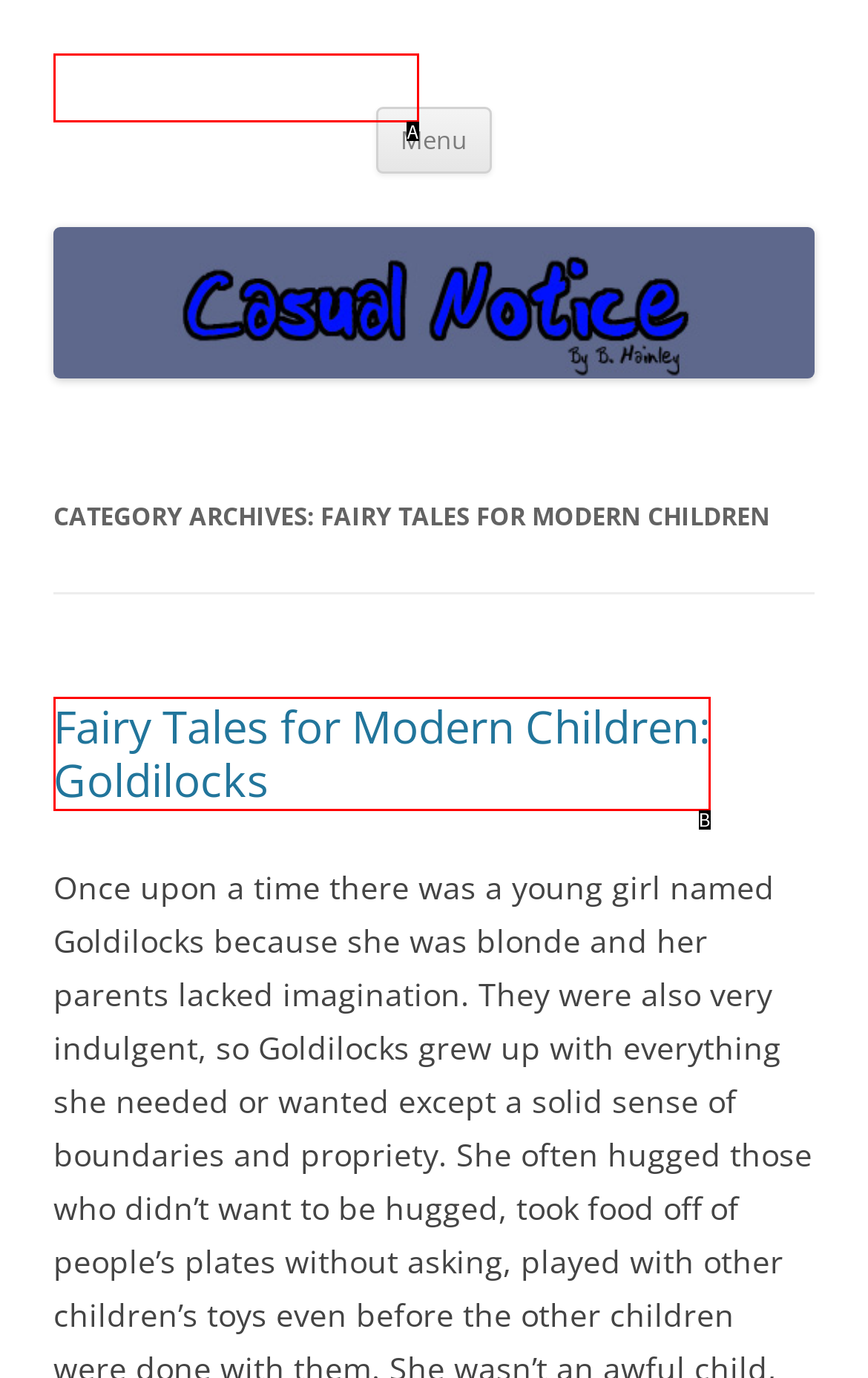Choose the UI element that best aligns with the description: Casual Notice
Respond with the letter of the chosen option directly.

A